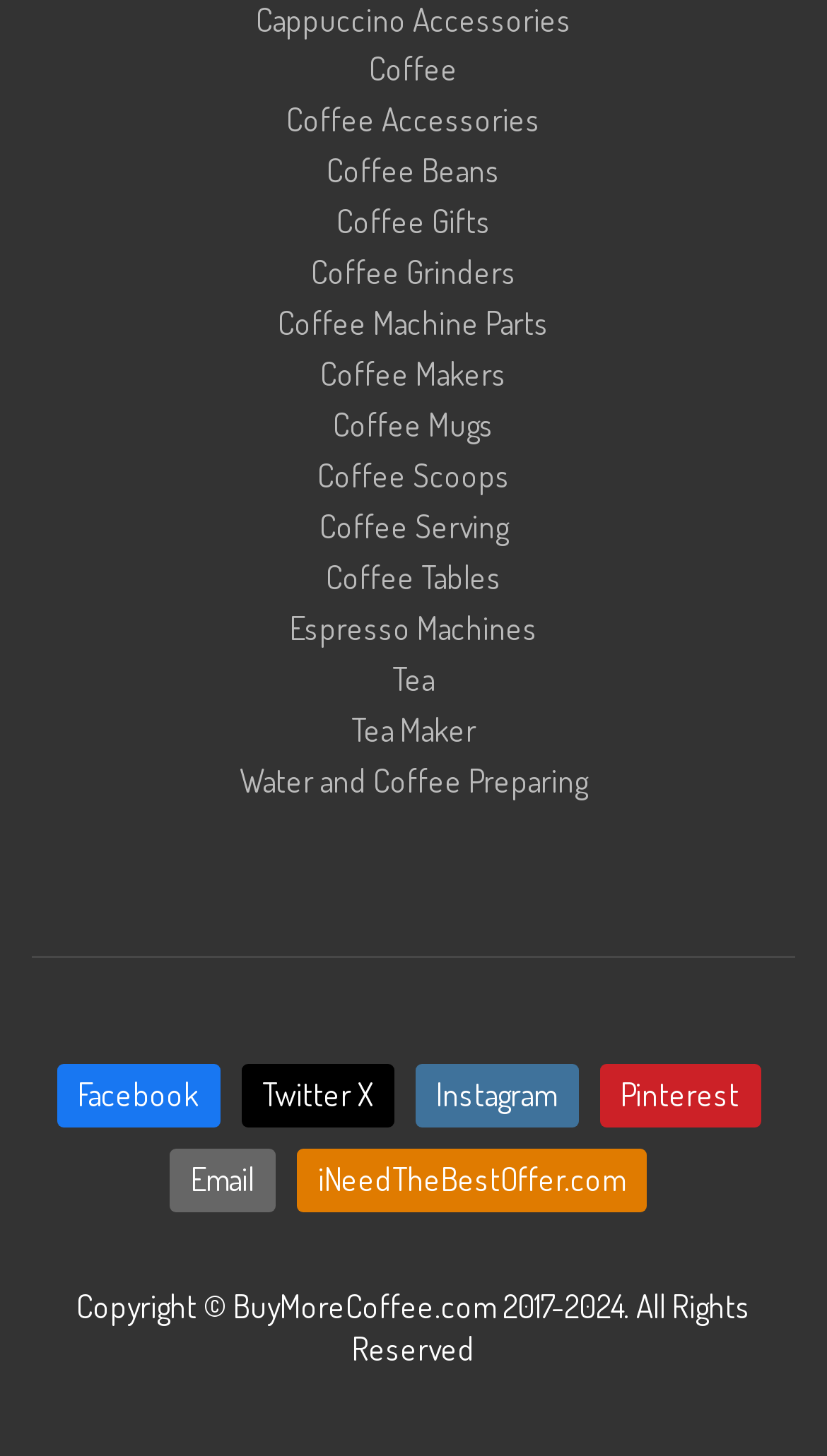Provide the bounding box coordinates of the HTML element this sentence describes: "Coffee Accessories".

[0.346, 0.069, 0.654, 0.098]